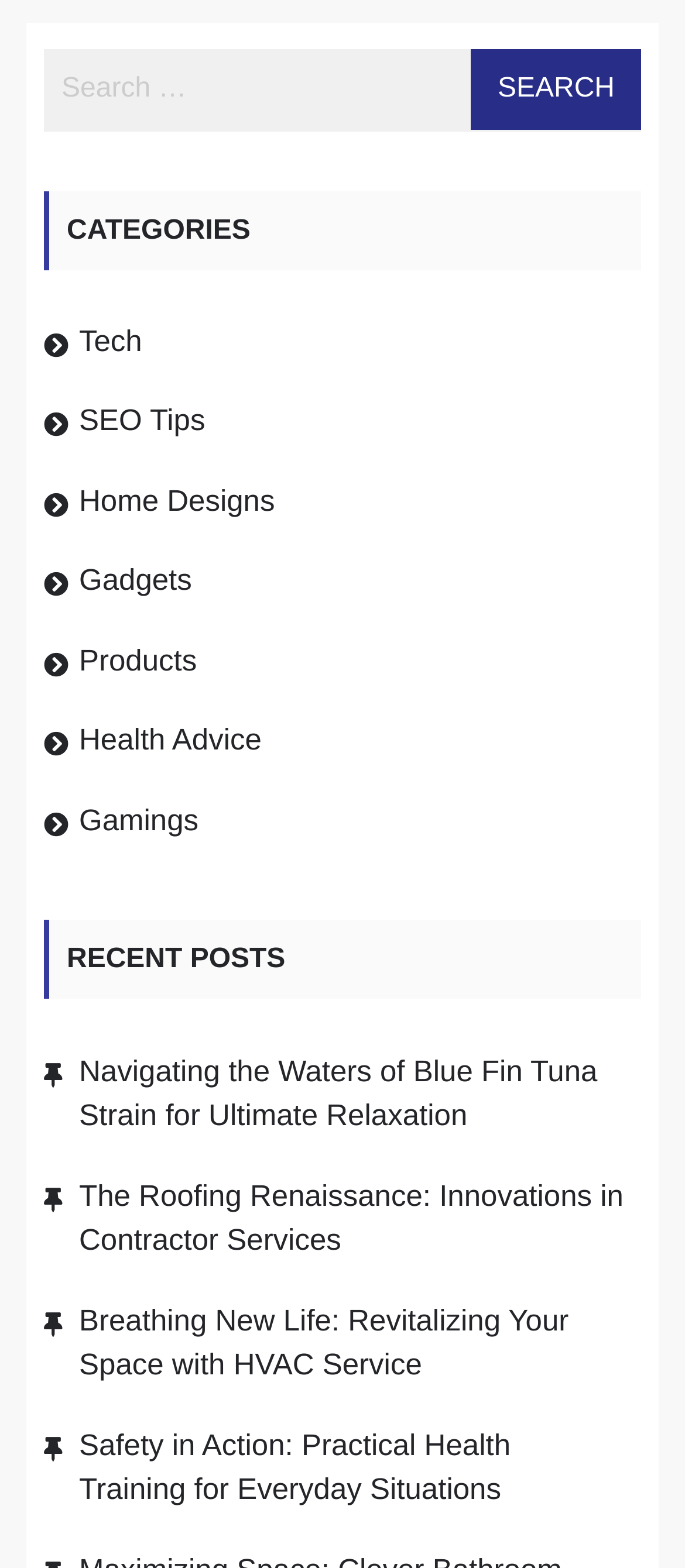Using the element description name="s" placeholder="Search …", predict the bounding box coordinates for the UI element. Provide the coordinates in (top-left x, top-left y, bottom-right x, bottom-right y) format with values ranging from 0 to 1.

[0.064, 0.031, 0.936, 0.084]